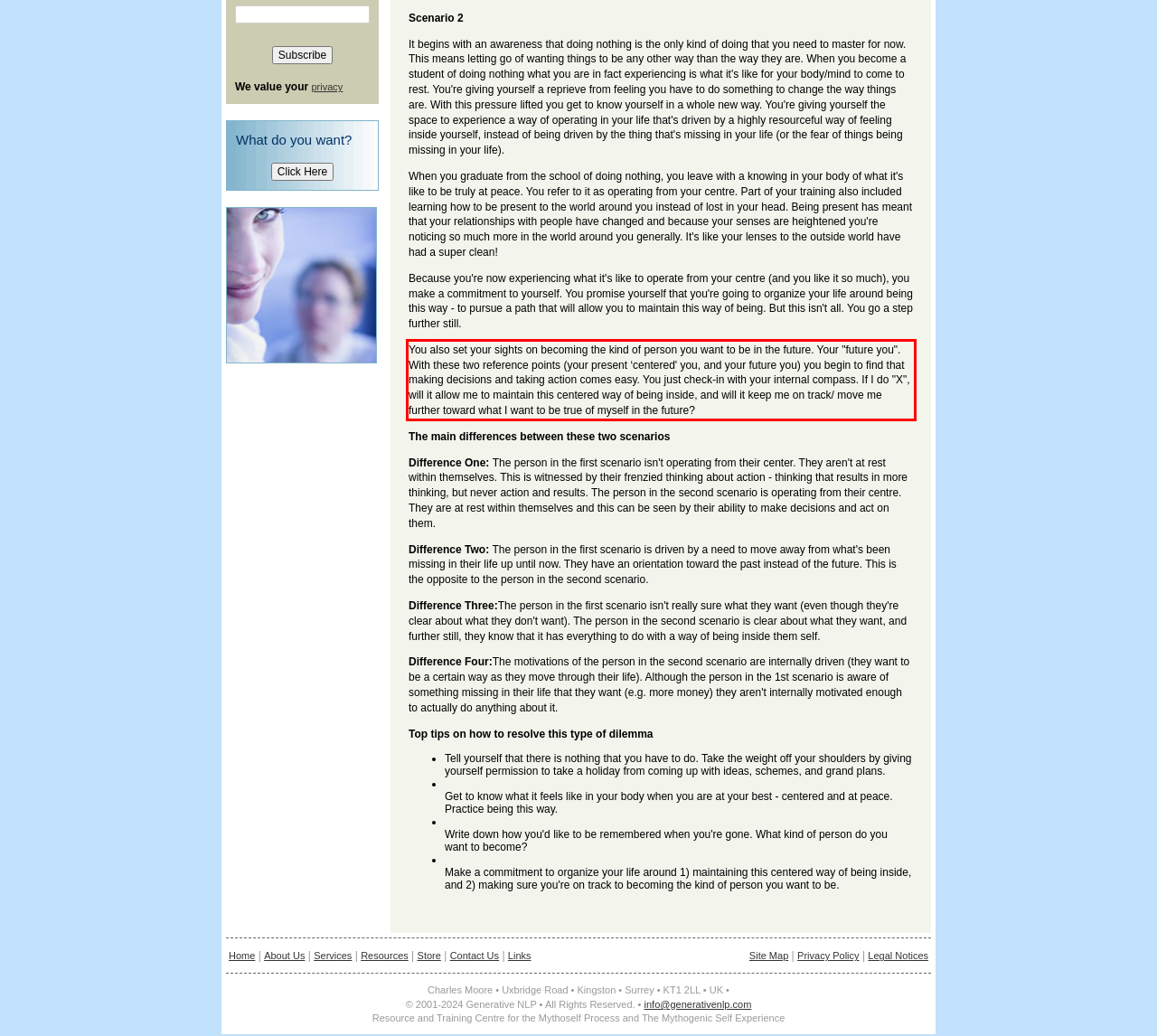Please perform OCR on the text within the red rectangle in the webpage screenshot and return the text content.

You also set your sights on becoming the kind of person you want to be in the future. Your "future you". With these two reference points (your present ‘centered' you, and your future you) you begin to find that making decisions and taking action comes easy. You just check-in with your internal compass. If I do "X", will it allow me to maintain this centered way of being inside, and will it keep me on track/ move me further toward what I want to be true of myself in the future?